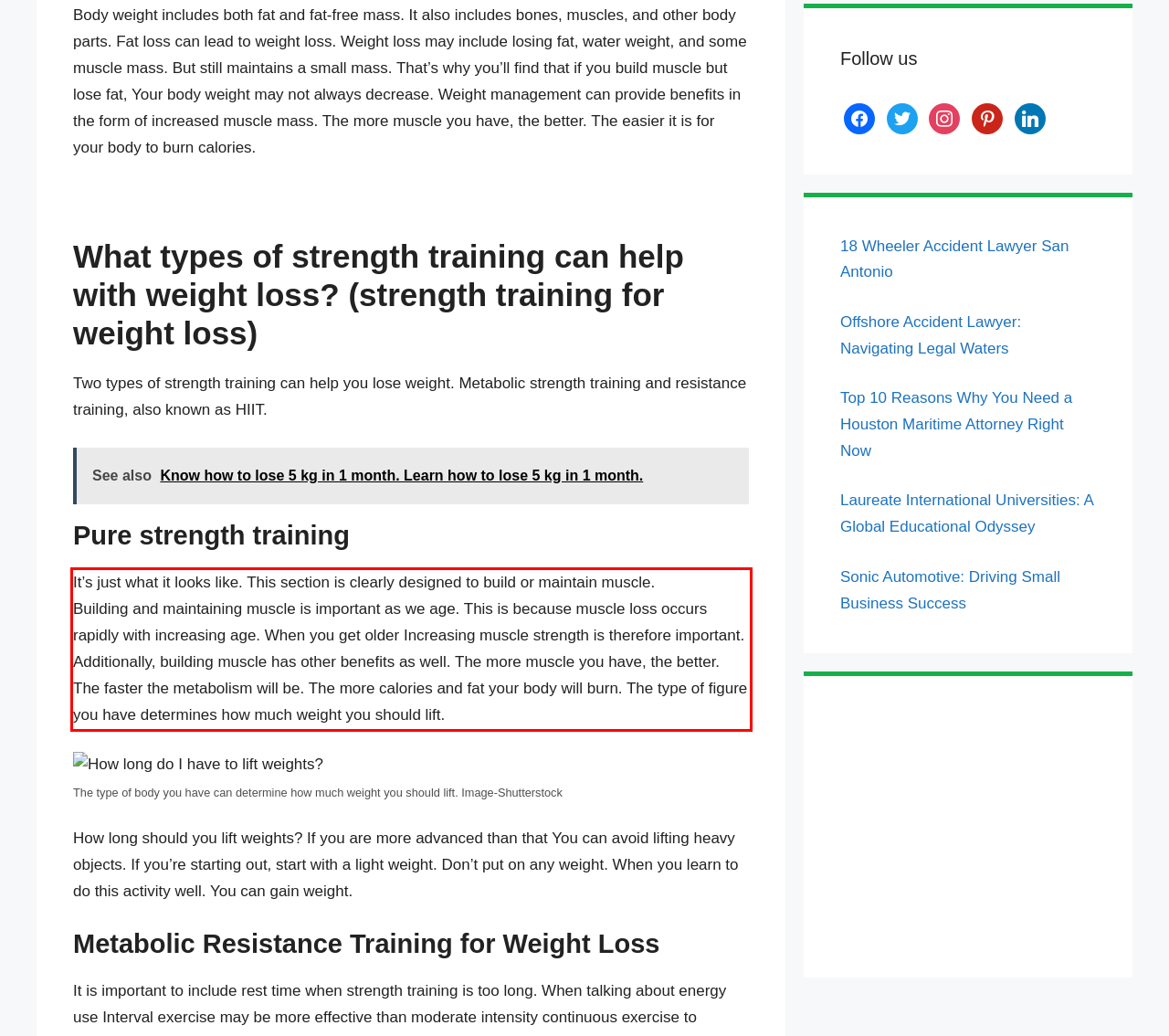Given a screenshot of a webpage, identify the red bounding box and perform OCR to recognize the text within that box.

It’s just what it looks like. This section is clearly designed to build or maintain muscle. Building and maintaining muscle is important as we age. This is because muscle loss occurs rapidly with increasing age. When you get older Increasing muscle strength is therefore important. Additionally, building muscle has other benefits as well. The more muscle you have, the better. The faster the metabolism will be. The more calories and fat your body will burn. The type of figure you have determines how much weight you should lift.